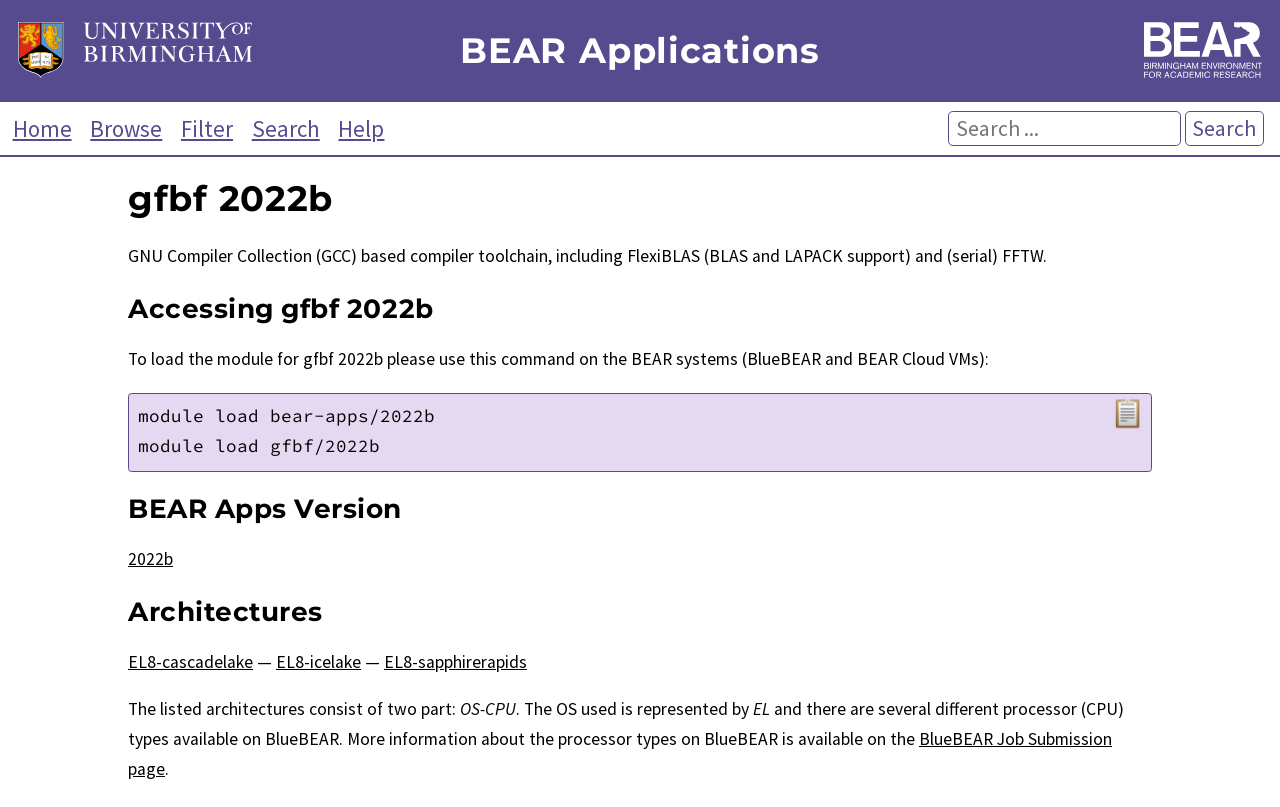Pinpoint the bounding box coordinates of the clickable element to carry out the following instruction: "Get the mobile app."

None